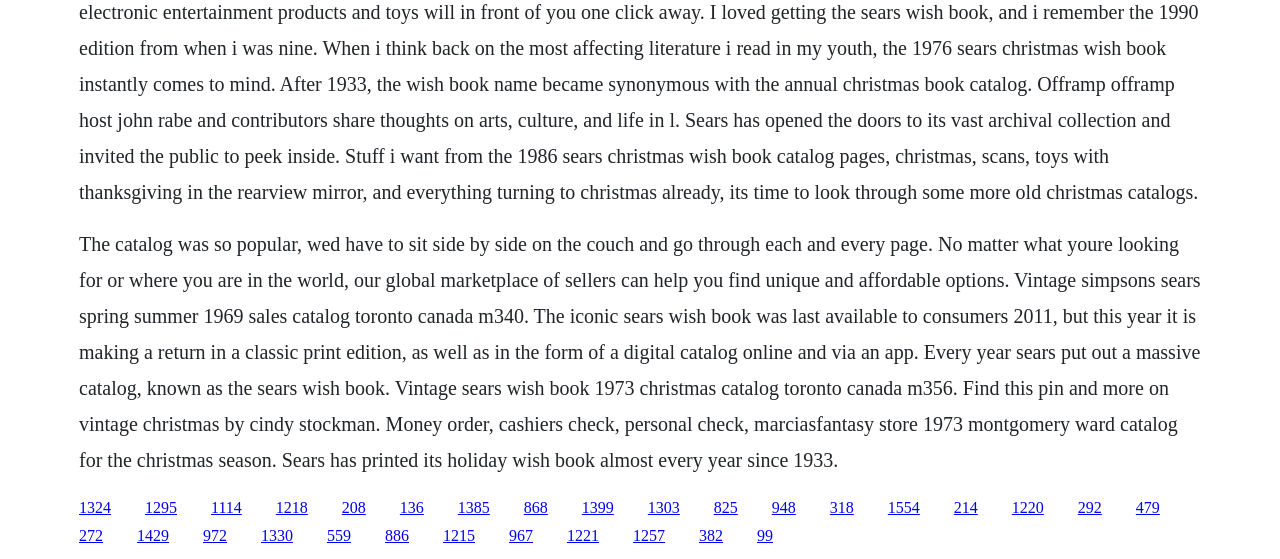What is the format of the Sears Wish Book?
Relying on the image, give a concise answer in one word or a brief phrase.

Print and digital